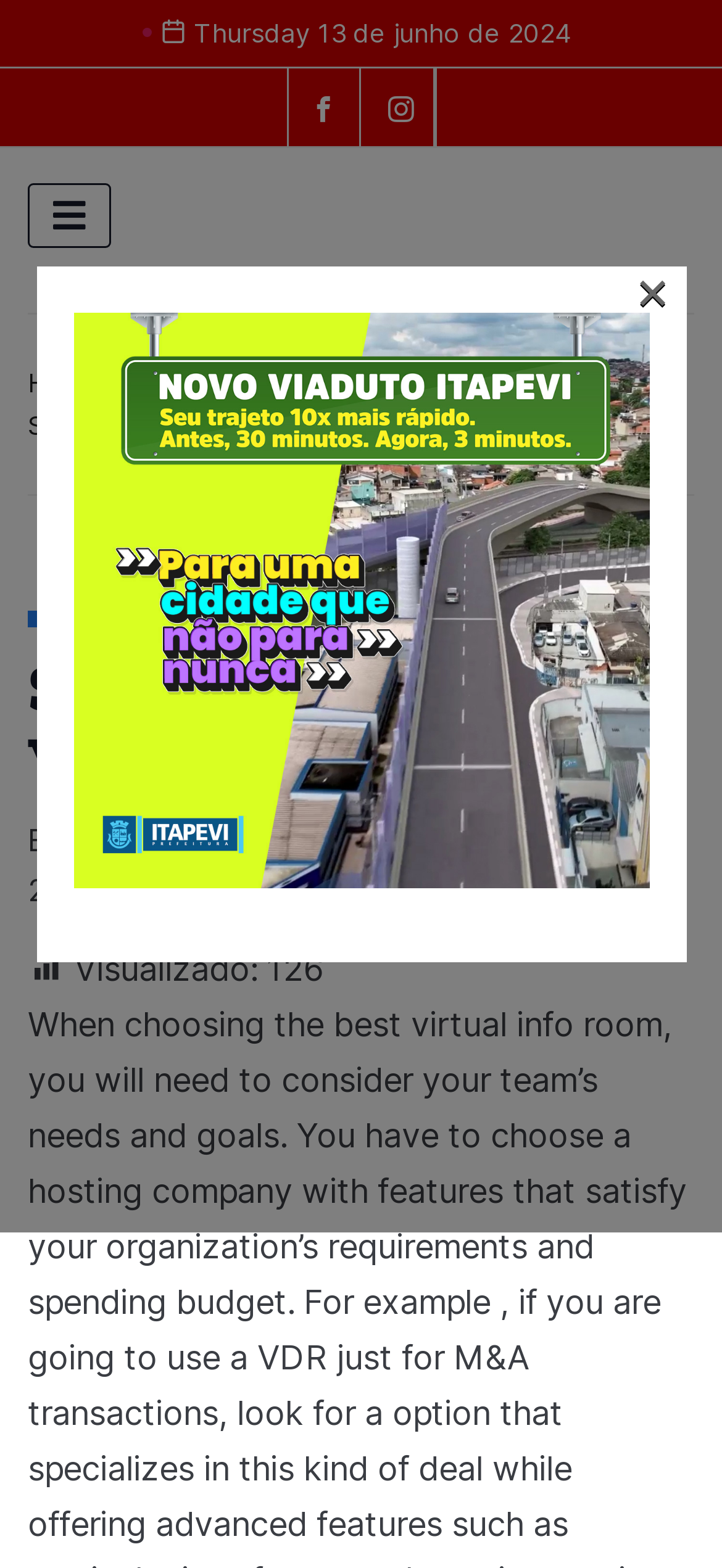Please analyze the image and provide a thorough answer to the question:
Who is the author of the article?

I found the author's name by looking at the link element that says 'Dijavan Ferreira Cruz' which is located below the header.